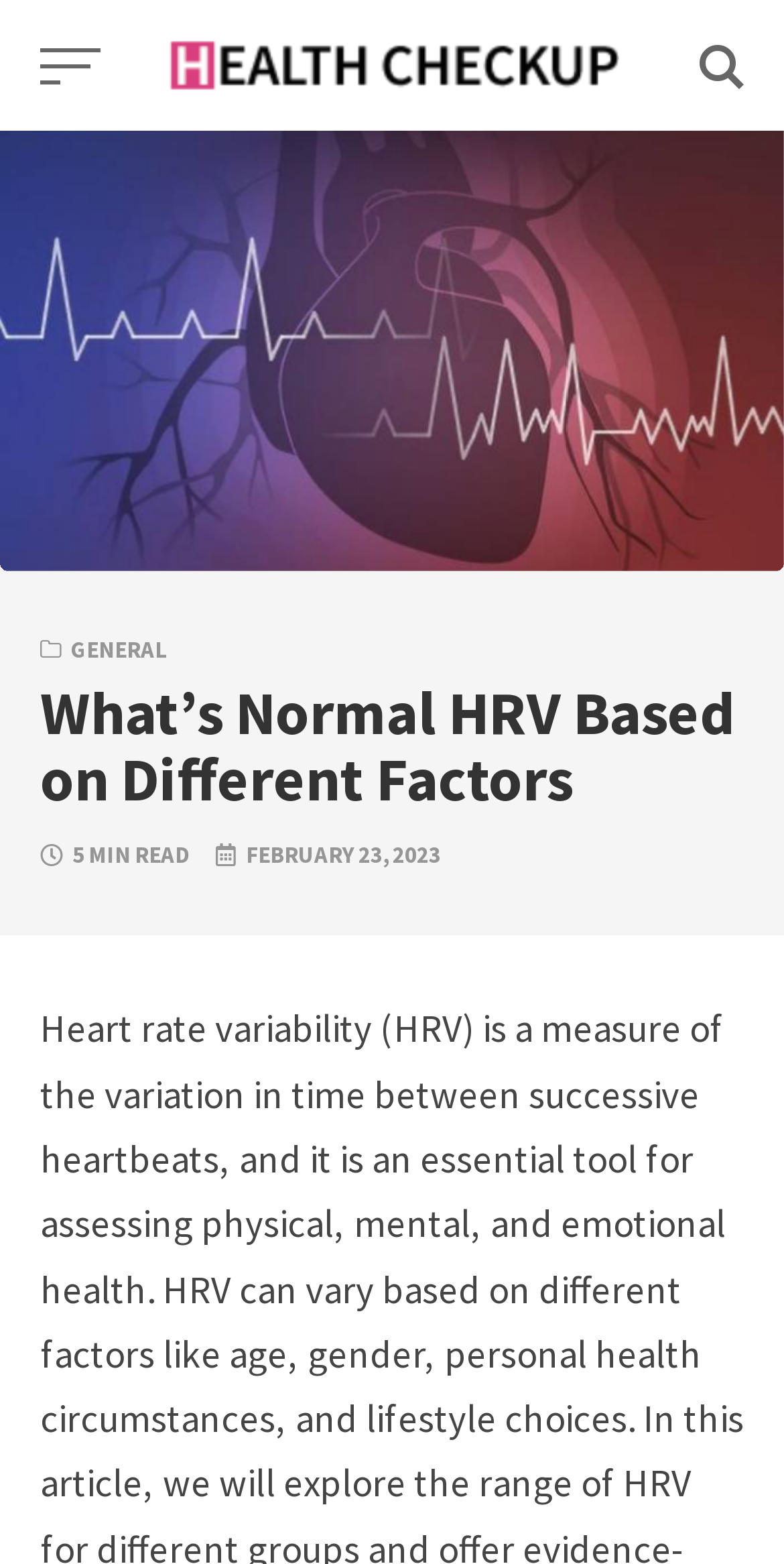How long does it take to read the article?
Ensure your answer is thorough and detailed.

The StaticText element with the content '5 MIN READ' indicates the estimated time it takes to read the article, which is 5 minutes.